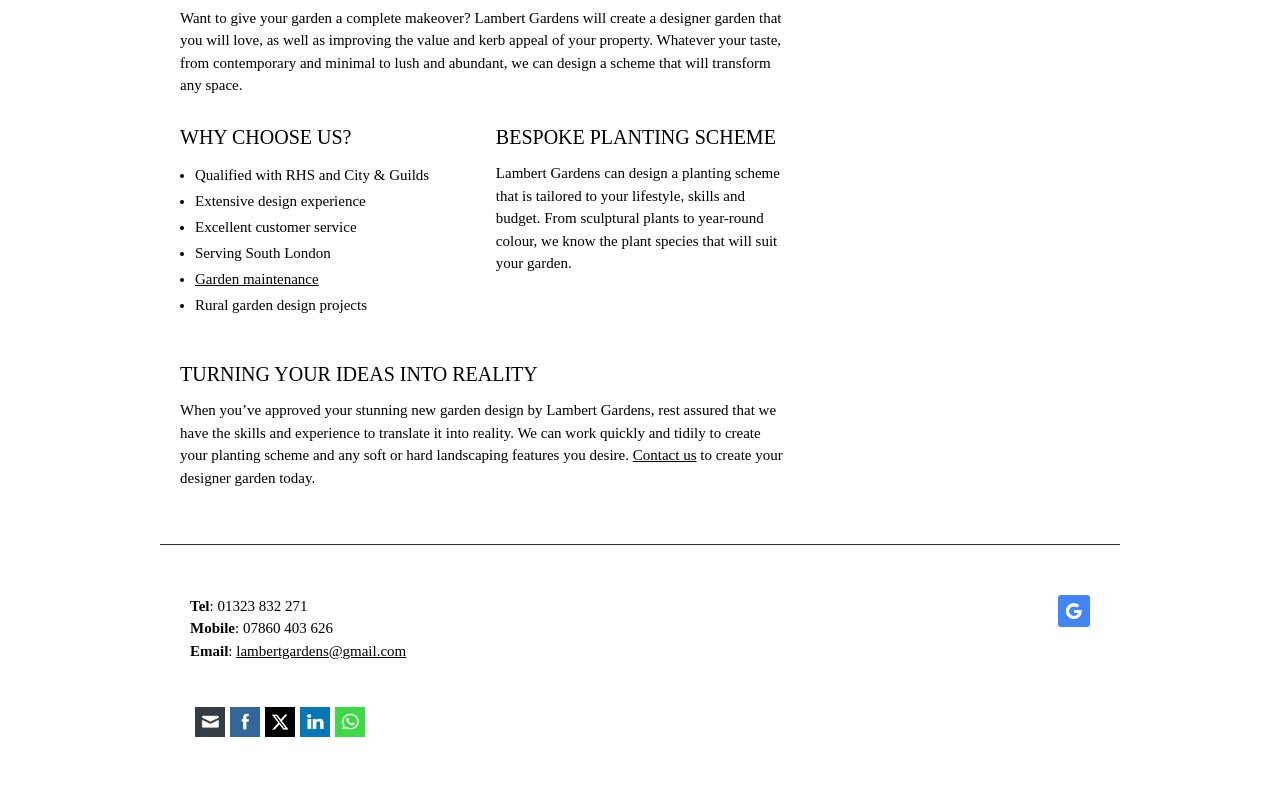What services does Lambert Gardens offer?
Please use the image to provide a one-word or short phrase answer.

Garden design and maintenance